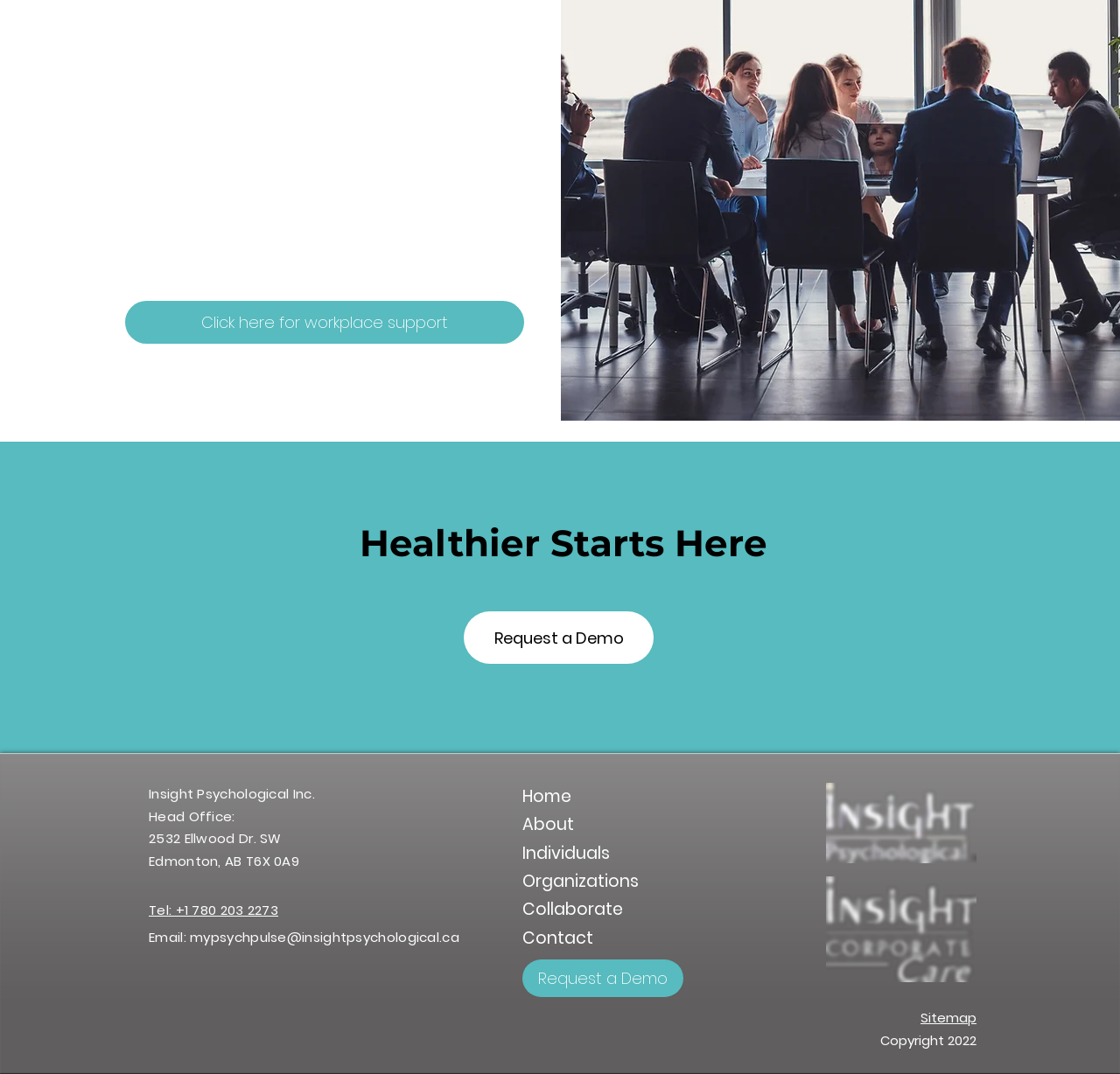Determine the bounding box coordinates of the section I need to click to execute the following instruction: "Contact Insight Psychological Inc.". Provide the coordinates as four float numbers between 0 and 1, i.e., [left, top, right, bottom].

[0.133, 0.839, 0.248, 0.856]